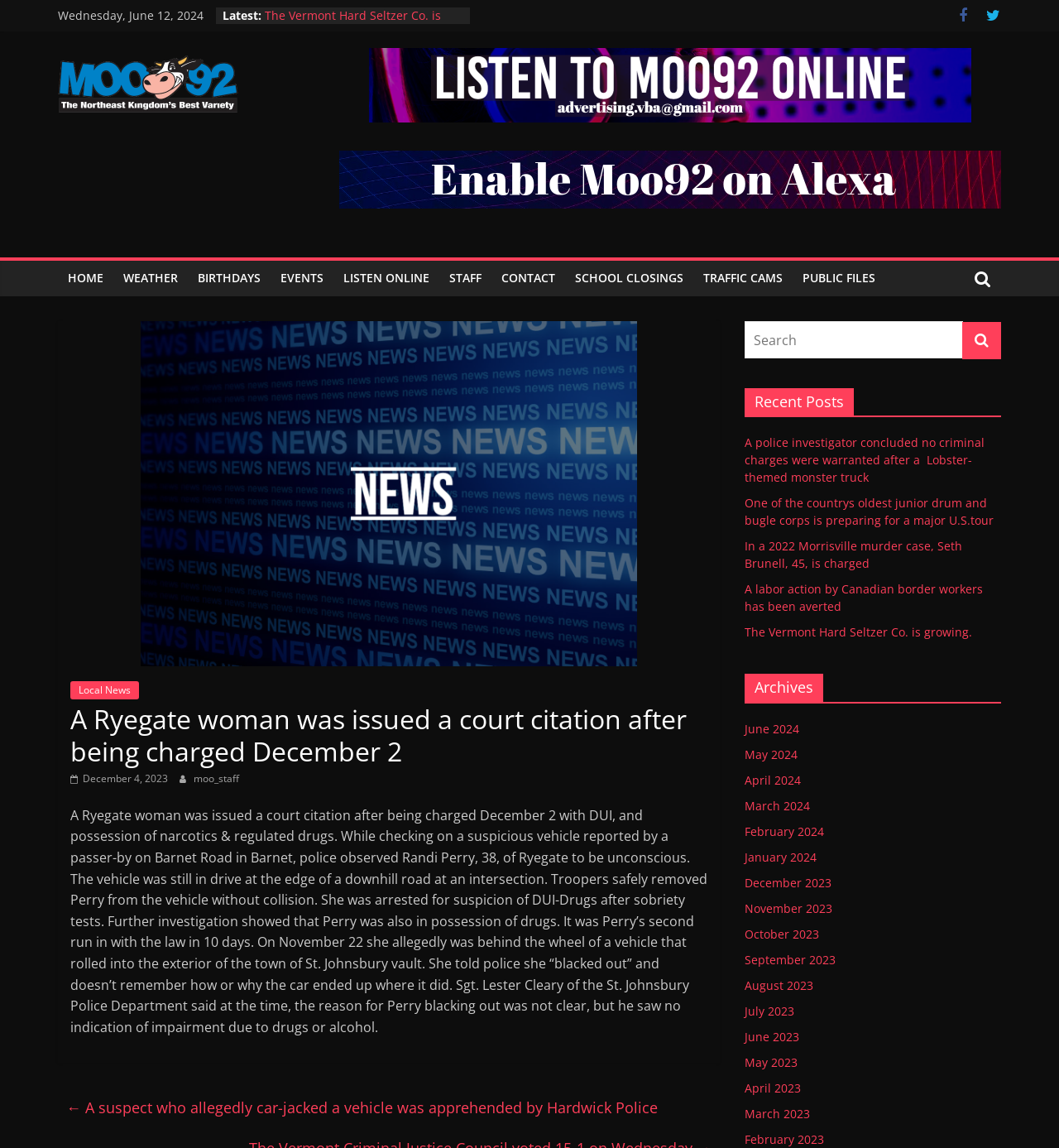What is Randi Perry charged with?
Provide a detailed answer to the question using information from the image.

I found the charges by reading the article about Randi Perry, which states that she was issued a court citation after being charged with DUI, and possession of narcotics & regulated drugs.